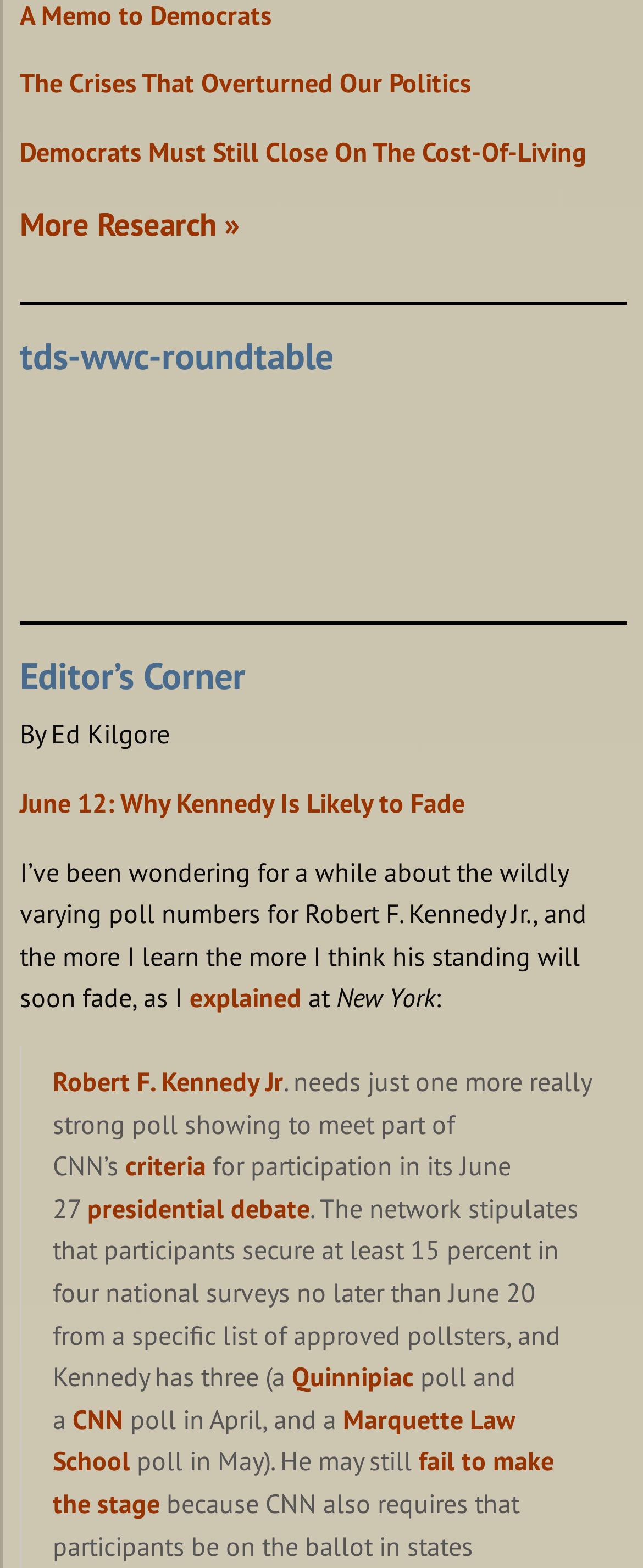Pinpoint the bounding box coordinates for the area that should be clicked to perform the following instruction: "Read the article by Ed Kilgore".

[0.031, 0.458, 0.264, 0.479]